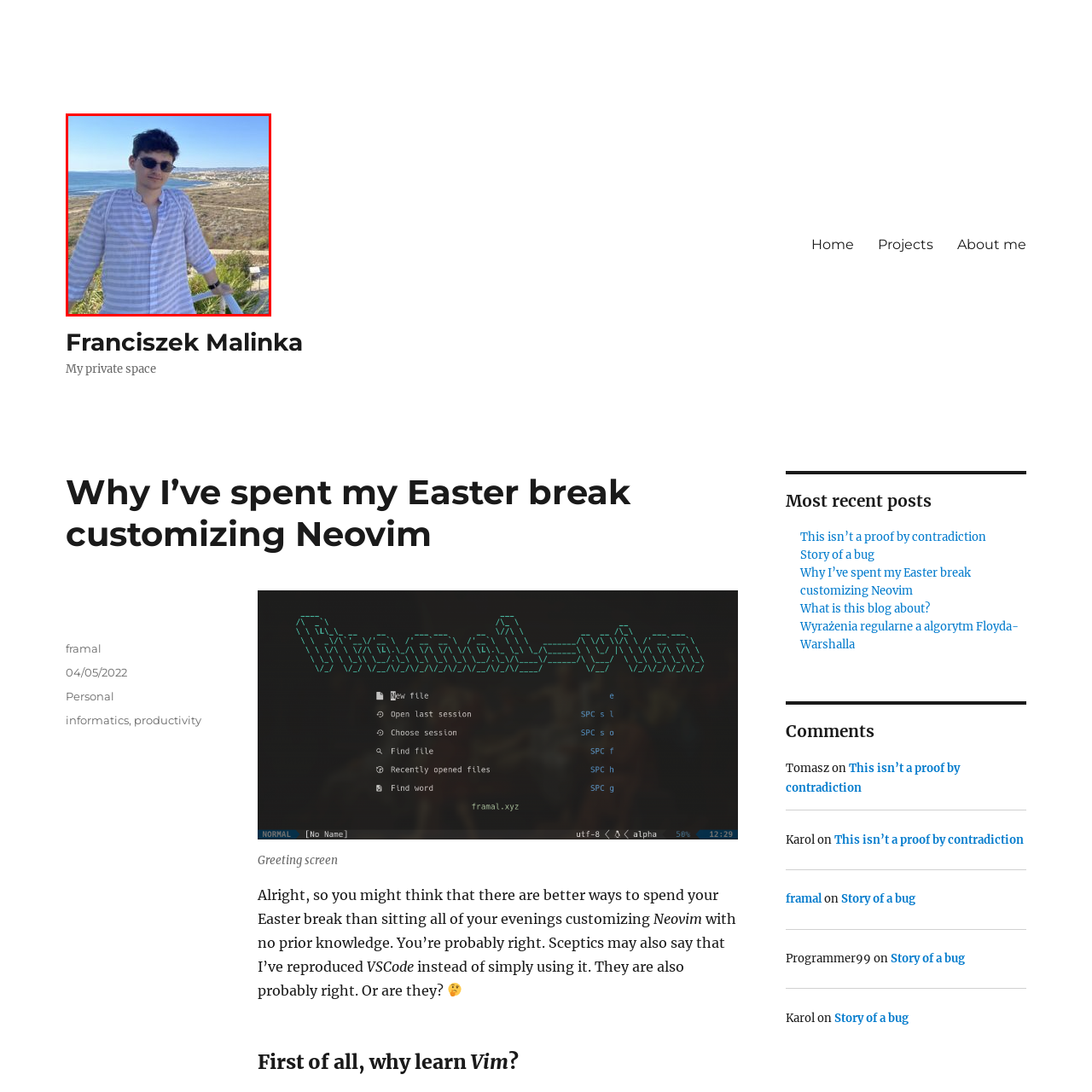What is Franciszek Malinka's interest?  
Analyze the image surrounded by the red box and deliver a detailed answer based on the visual elements depicted in the image.

According to the caption, Franciszek Malinka has shared his experiences and interests in his blog post about customizing Neovim during his Easter break, which suggests that he is interested in customizing Neovim.